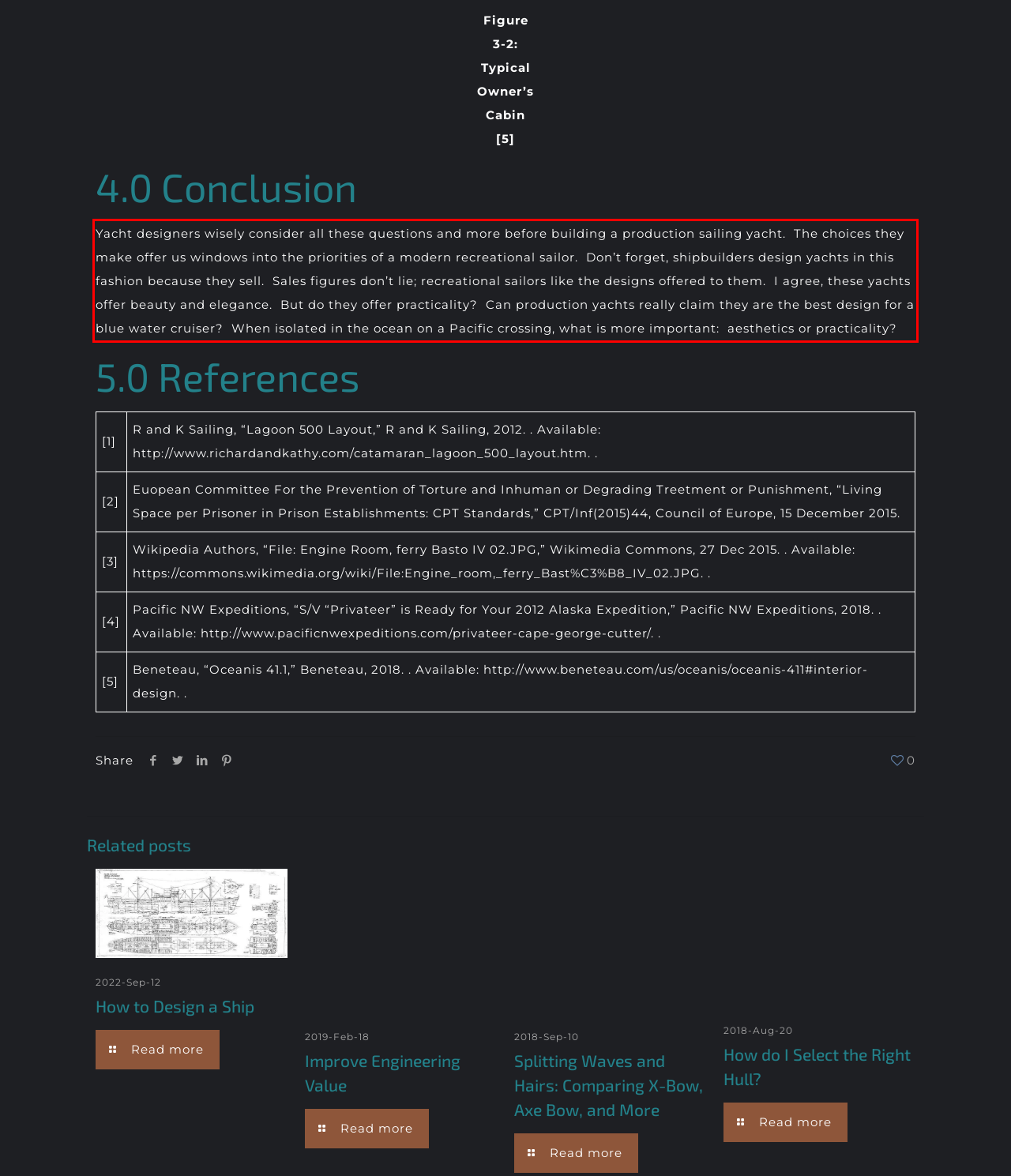Review the webpage screenshot provided, and perform OCR to extract the text from the red bounding box.

Yacht designers wisely consider all these questions and more before building a production sailing yacht. The choices they make offer us windows into the priorities of a modern recreational sailor. Don’t forget, shipbuilders design yachts in this fashion because they sell. Sales figures don’t lie; recreational sailors like the designs offered to them. I agree, these yachts offer beauty and elegance. But do they offer practicality? Can production yachts really claim they are the best design for a blue water cruiser? When isolated in the ocean on a Pacific crossing, what is more important: aesthetics or practicality?